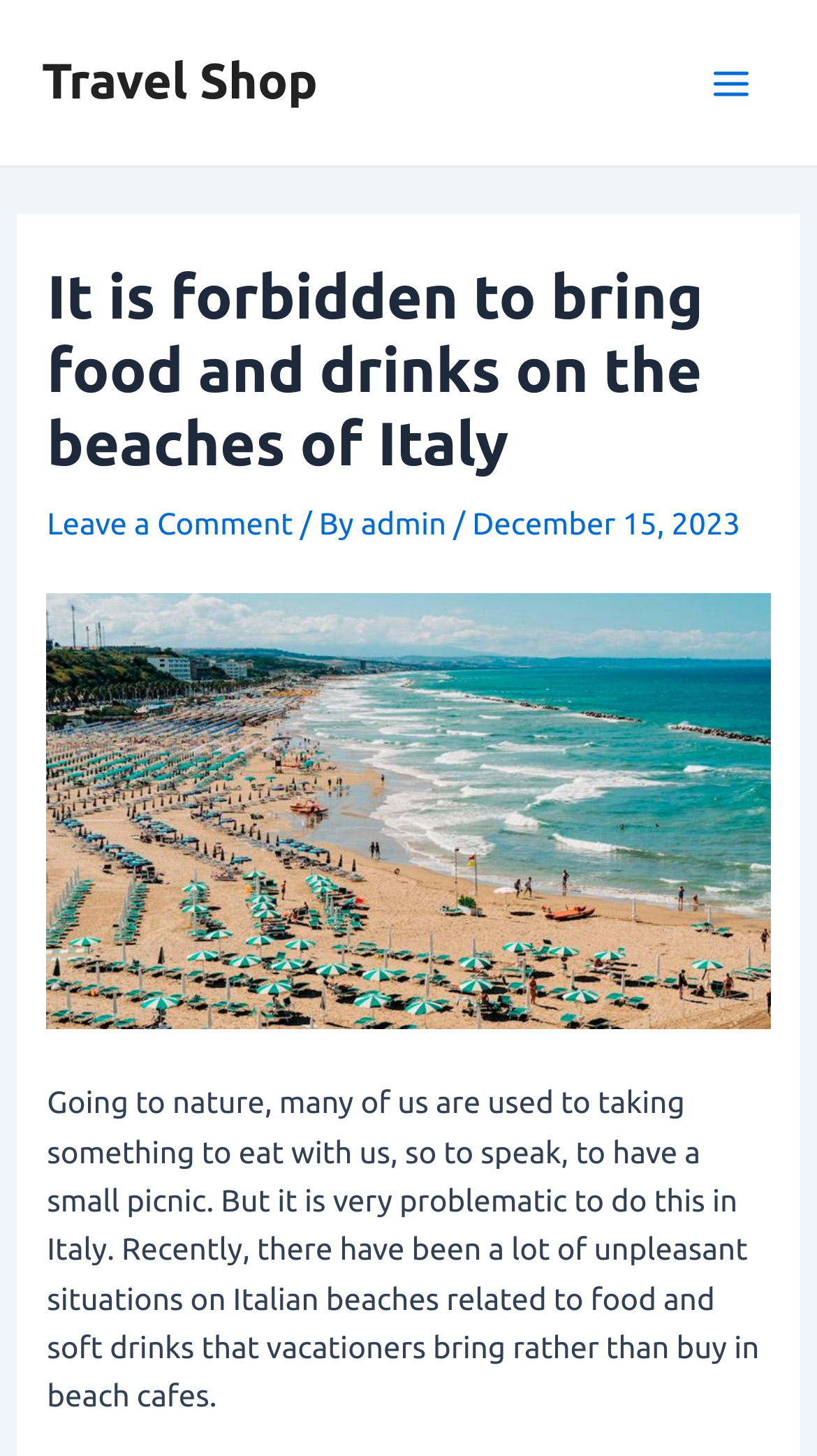Use the information in the screenshot to answer the question comprehensively: What is the name of the website?

The name of the website can be found in the top-left corner of the webpage, where it says 'It is forbidden to bring food and drinks on the beaches of Italy – Travel Shop'. The 'Travel Shop' part is the name of the website.